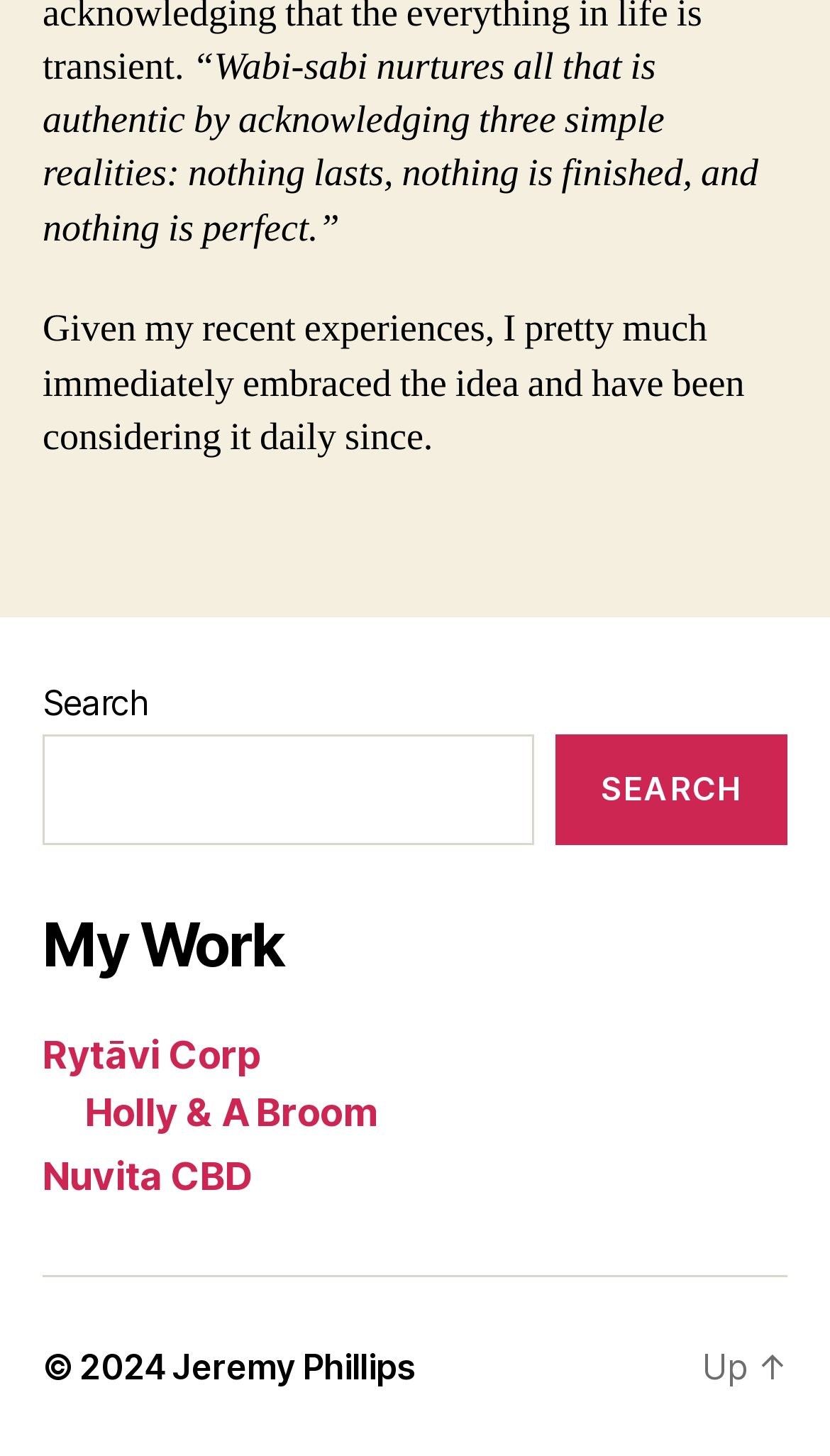Please give a one-word or short phrase response to the following question: 
What is the copyright year?

2024